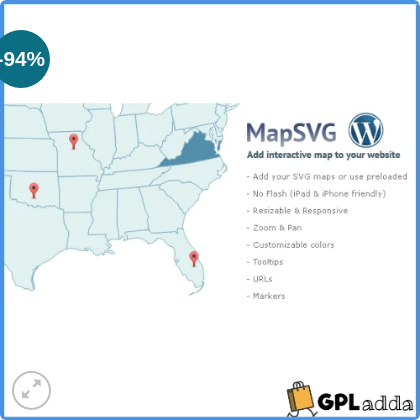Give a thorough caption for the picture.

The image highlights a promotional graphic for the "MapSVG" plugin, which enables users to add interactive maps to their WordPress websites. Displayed prominently is a southeastern United States map, featuring noticeable location markers in specific states, indicating where SVG maps can be added or preloaded. The image also showcases a discount label, indicating a significant price reduction of 94%. Key features of the MapSVG plugin are listed, which include the ability to add customizable SVG maps, responsive design, zoom and pan functionality, and tooltips for enhanced user interaction. The graphic is branded with the “GPL Adda” logo, reinforcing its association with WordPress plugin offerings.